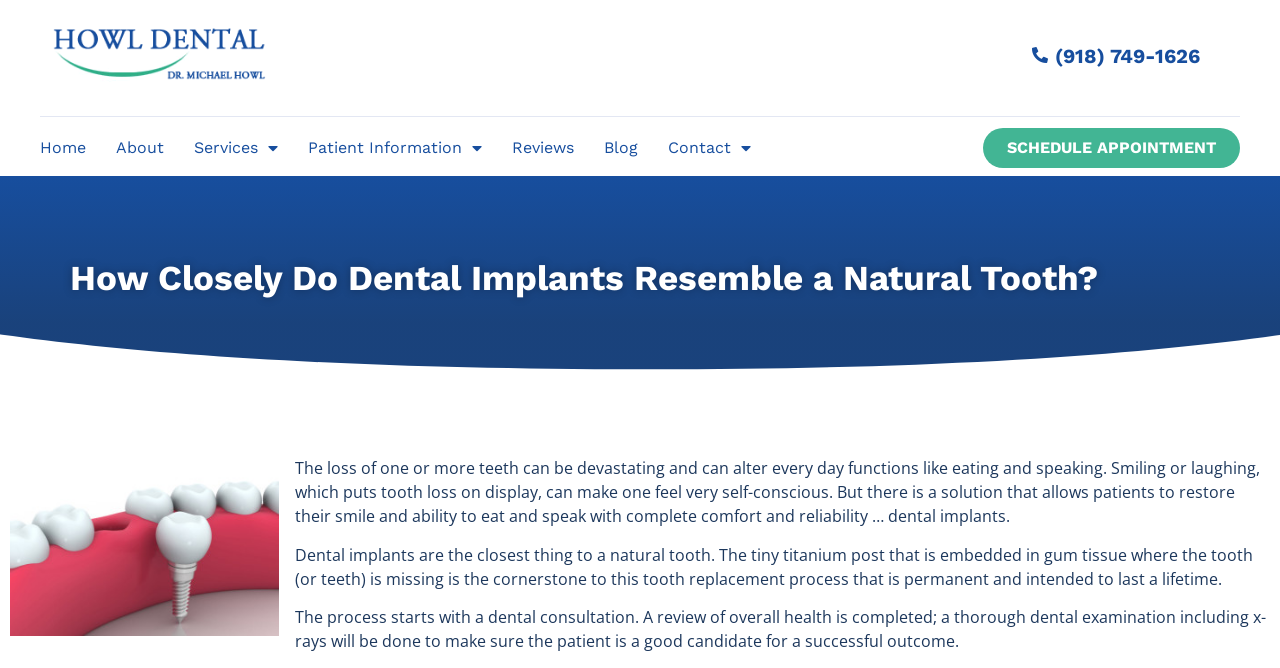Identify and provide the main heading of the webpage.

How Closely Do Dental Implants Resemble a Natural Tooth?